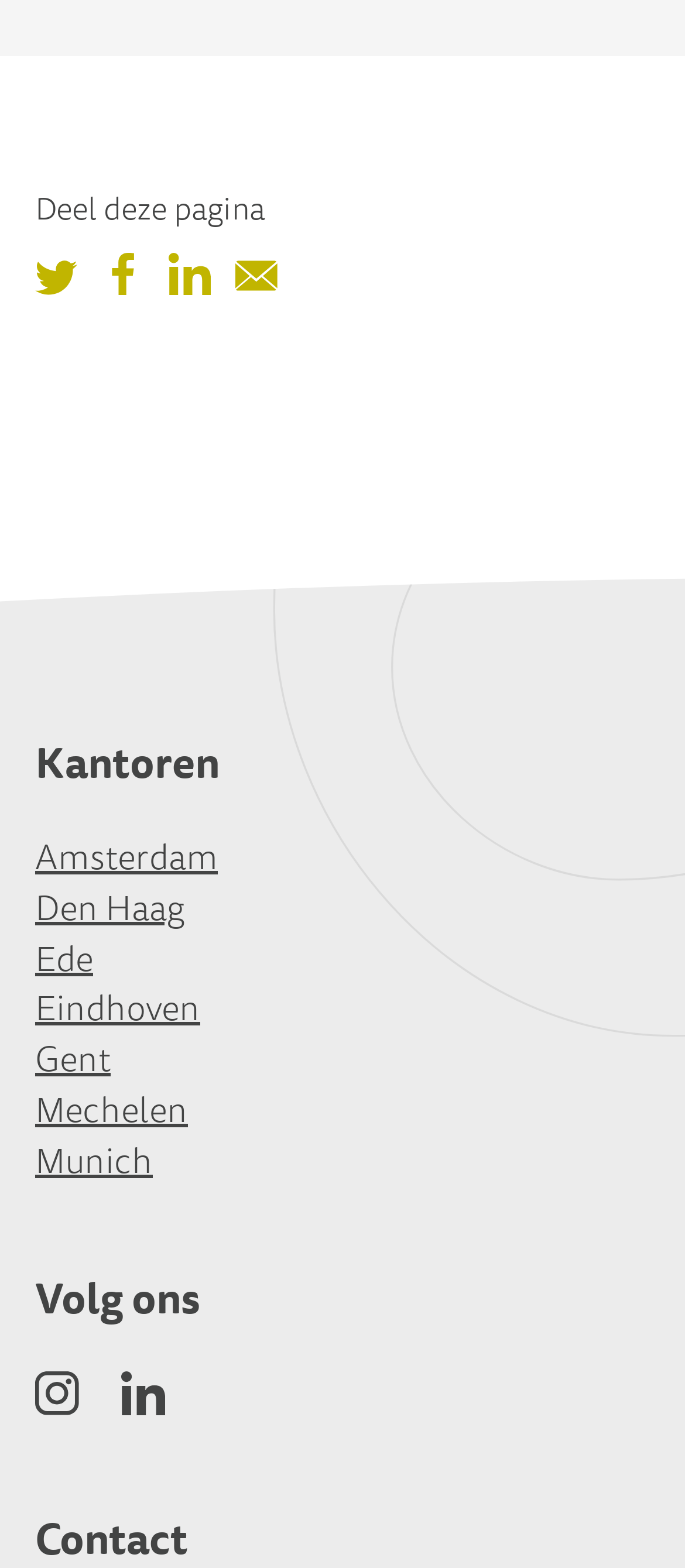How many icons are used to represent social media platforms?
Answer the question in a detailed and comprehensive manner.

I counted the number of SVG icons used to represent social media platforms and found five: Twitter, Facebook, LinkedIn, Mail, and Instagram. These icons are used throughout the webpage to represent the respective platforms.